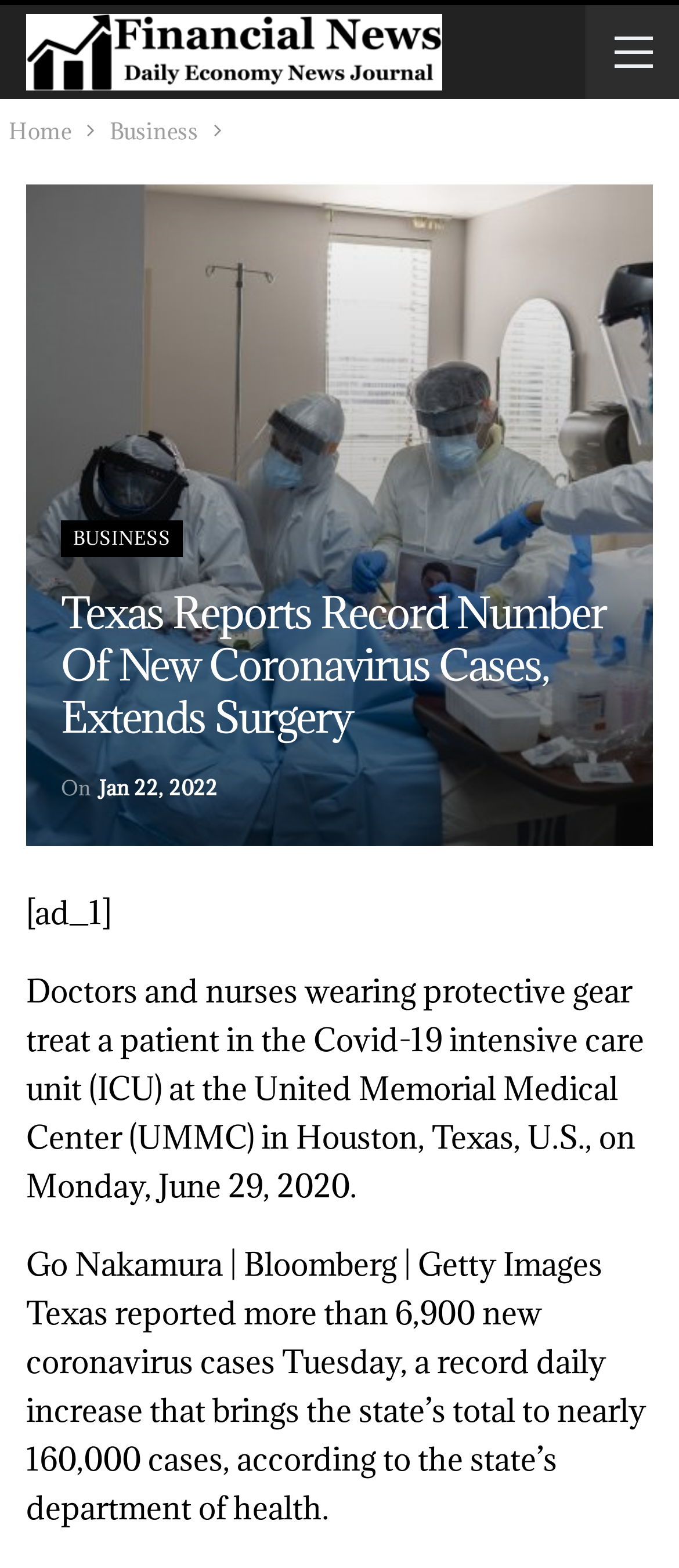What is the name of the news magazine?
Please use the visual content to give a single word or phrase answer.

Finance News Magazine